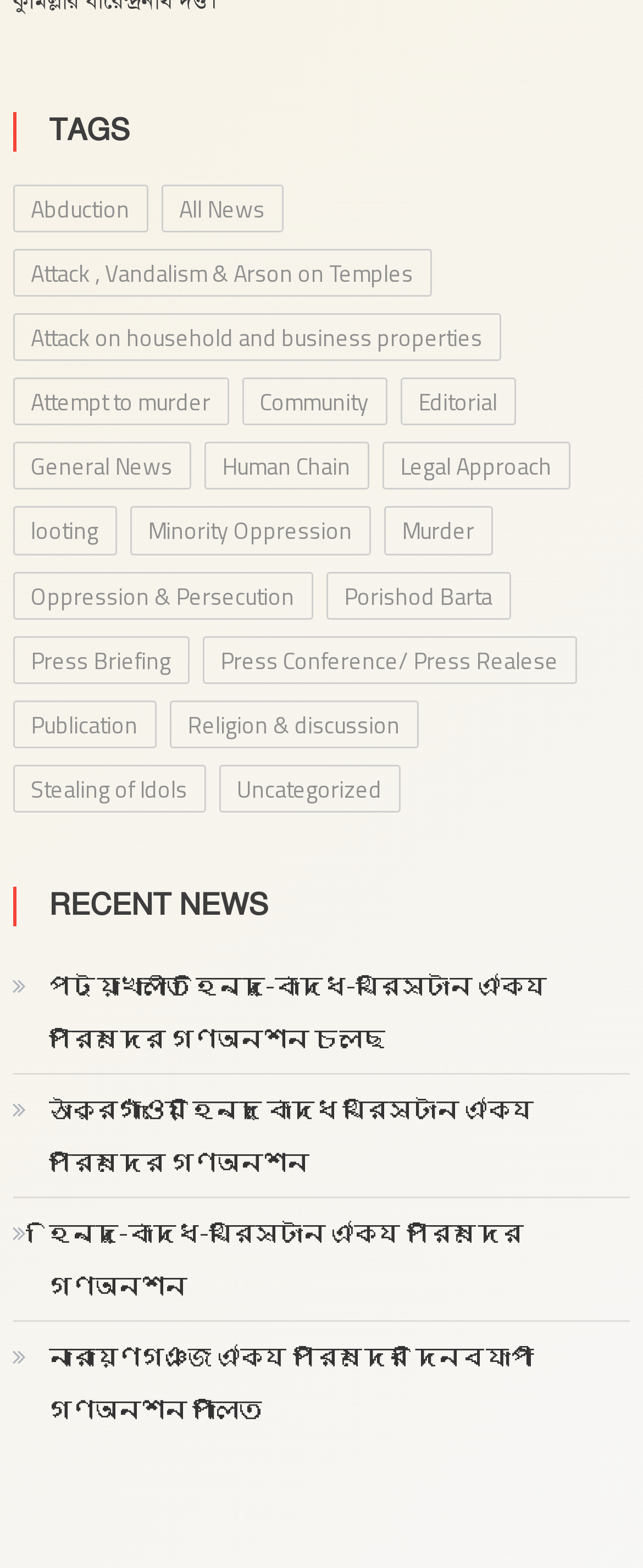What is the name of the first news category?
Refer to the image and provide a thorough answer to the question.

I looked at the first link under the 'TAGS' heading, which is 'Abduction (1 item)'. The text 'Abduction' is the name of the first news category.